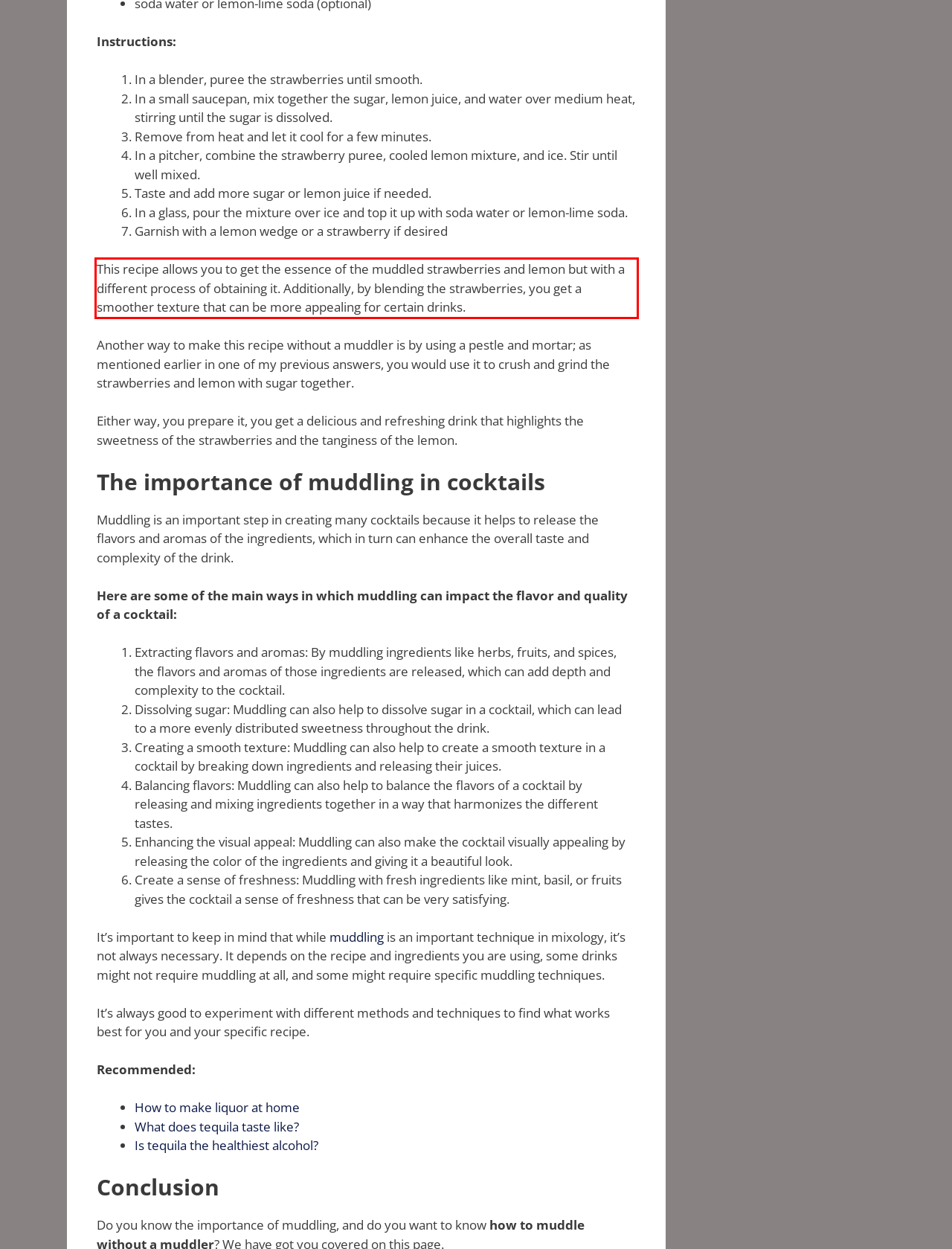Given a screenshot of a webpage, identify the red bounding box and perform OCR to recognize the text within that box.

This recipe allows you to get the essence of the muddled strawberries and lemon but with a different process of obtaining it. Additionally, by blending the strawberries, you get a smoother texture that can be more appealing for certain drinks.